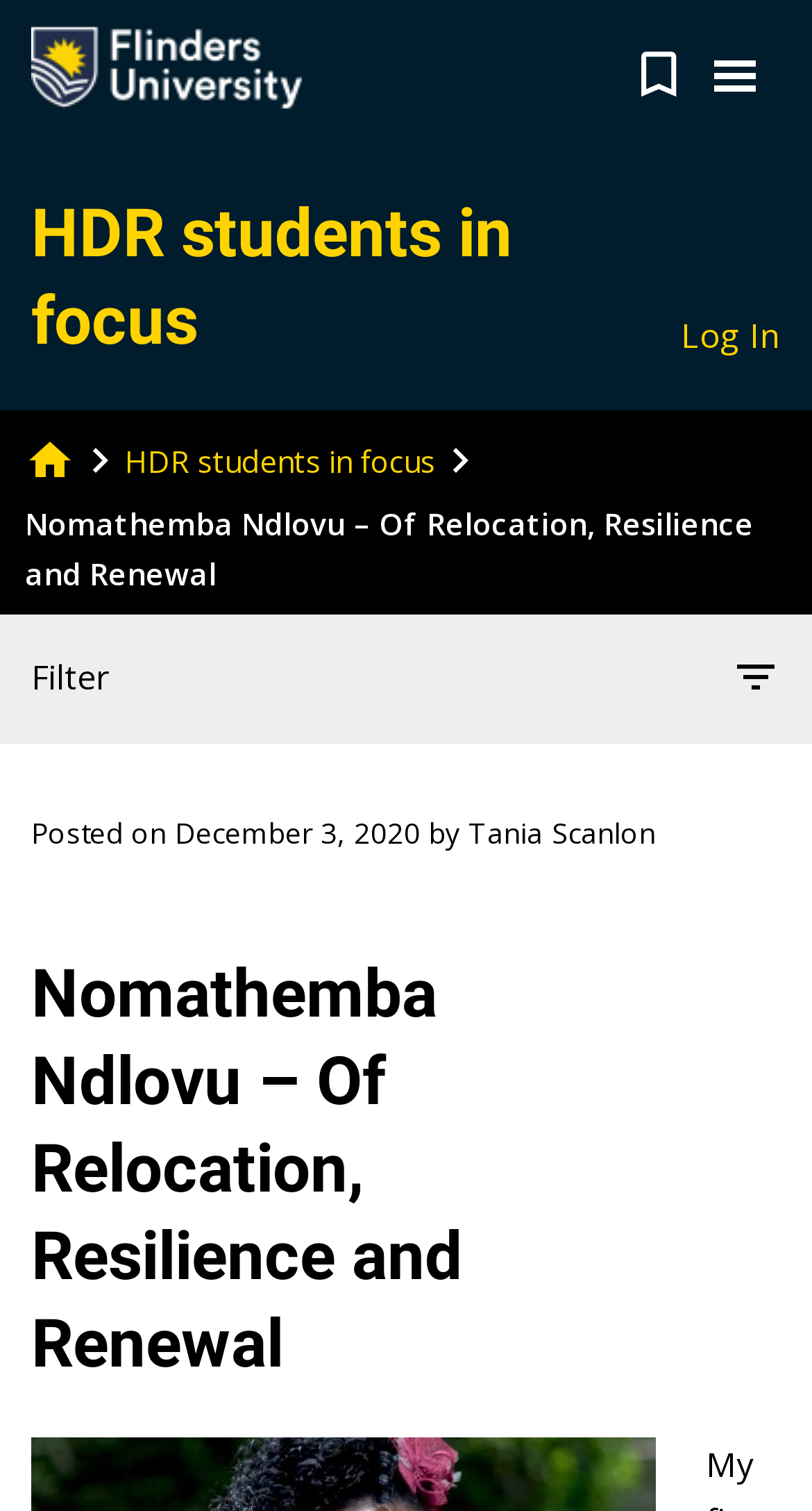Locate the bounding box coordinates of the clickable area to execute the instruction: "Toggle navigation". Provide the coordinates as four float numbers between 0 and 1, represented as [left, top, right, bottom].

[0.859, 0.026, 0.962, 0.072]